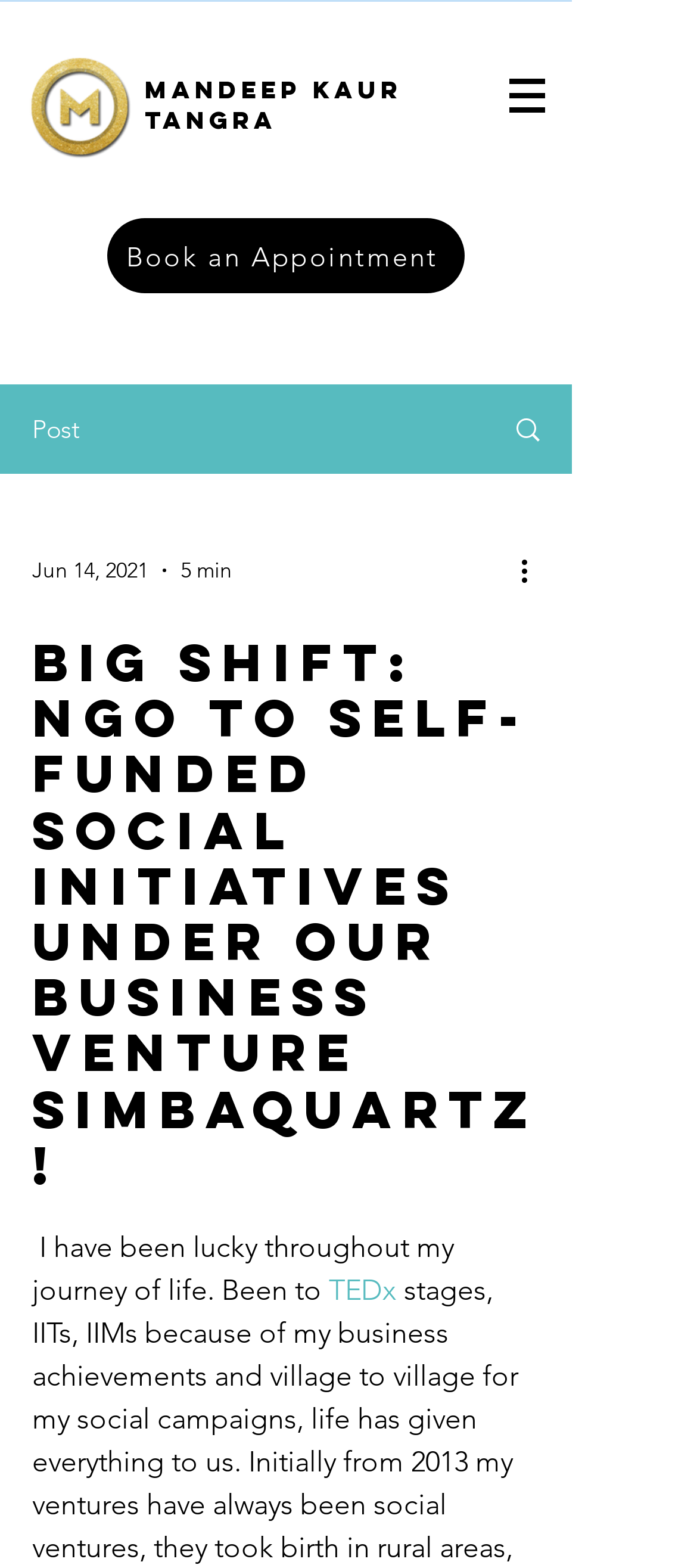Identify the bounding box for the given UI element using the description provided. Coordinates should be in the format (top-left x, top-left y, bottom-right x, bottom-right y) and must be between 0 and 1. Here is the description: aria-label="More actions"

[0.738, 0.35, 0.8, 0.377]